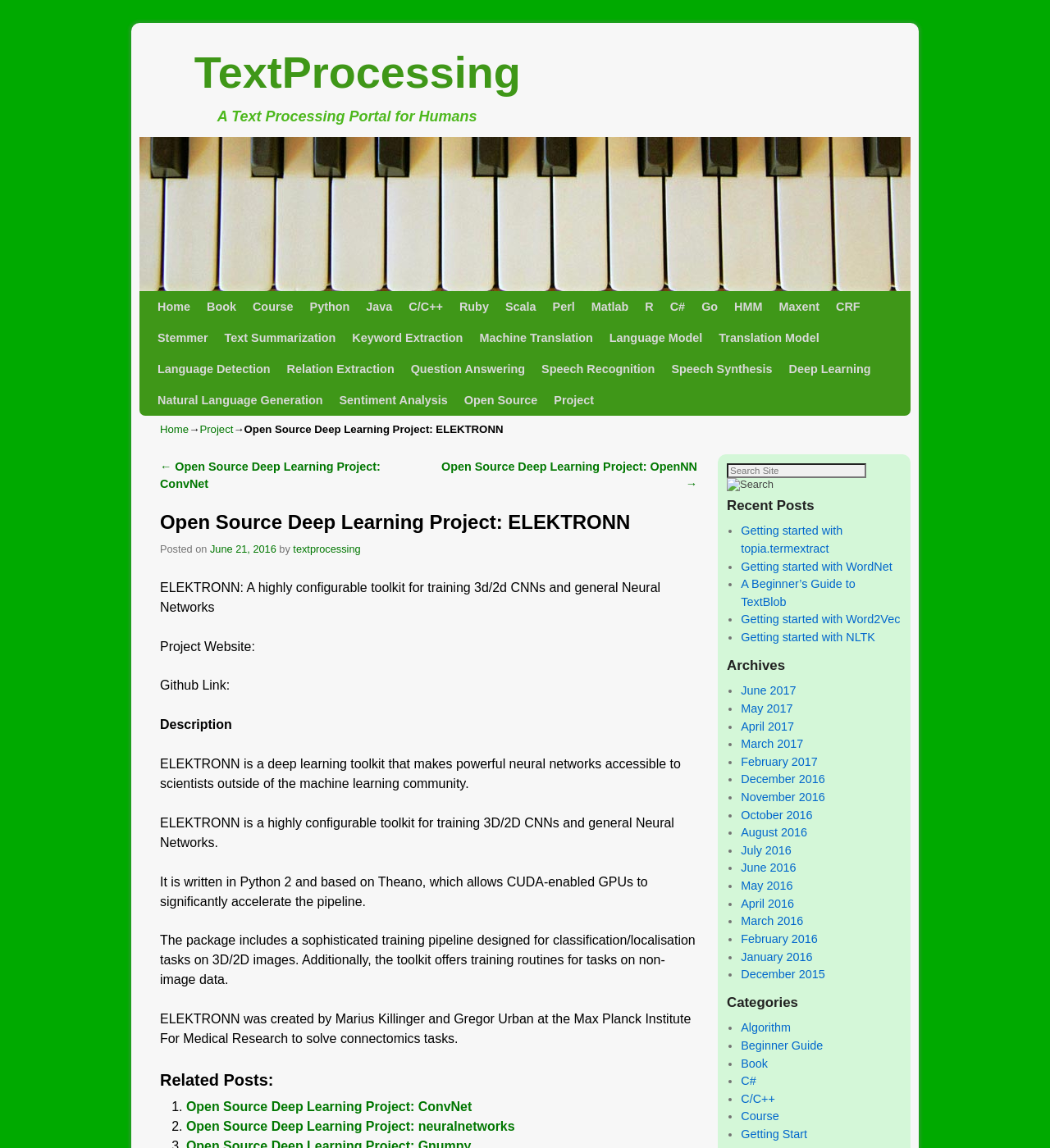Please locate the bounding box coordinates of the region I need to click to follow this instruction: "Visit the Facebook page".

None